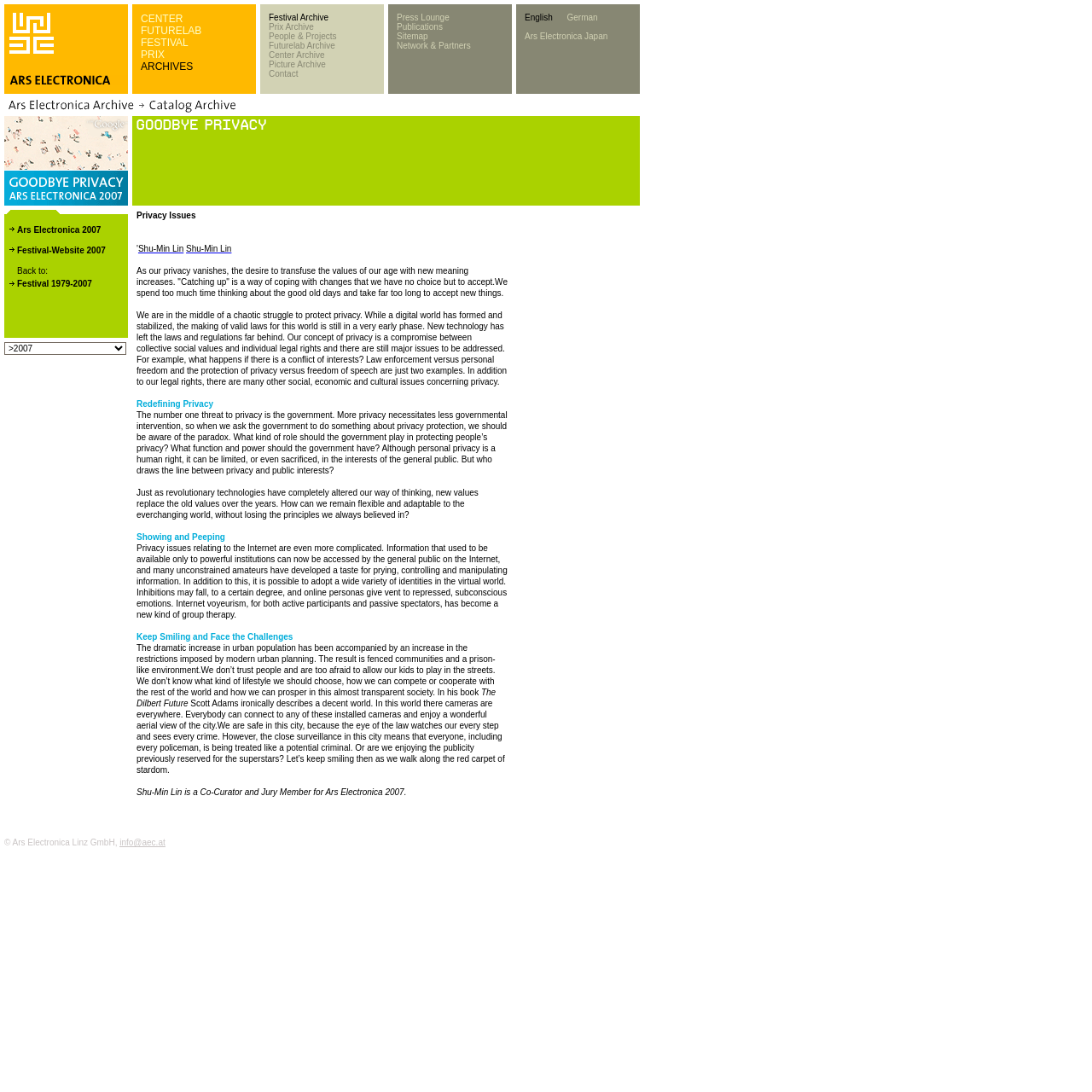Please identify the bounding box coordinates of the element I should click to complete this instruction: 'Click on Travel'. The coordinates should be given as four float numbers between 0 and 1, like this: [left, top, right, bottom].

None